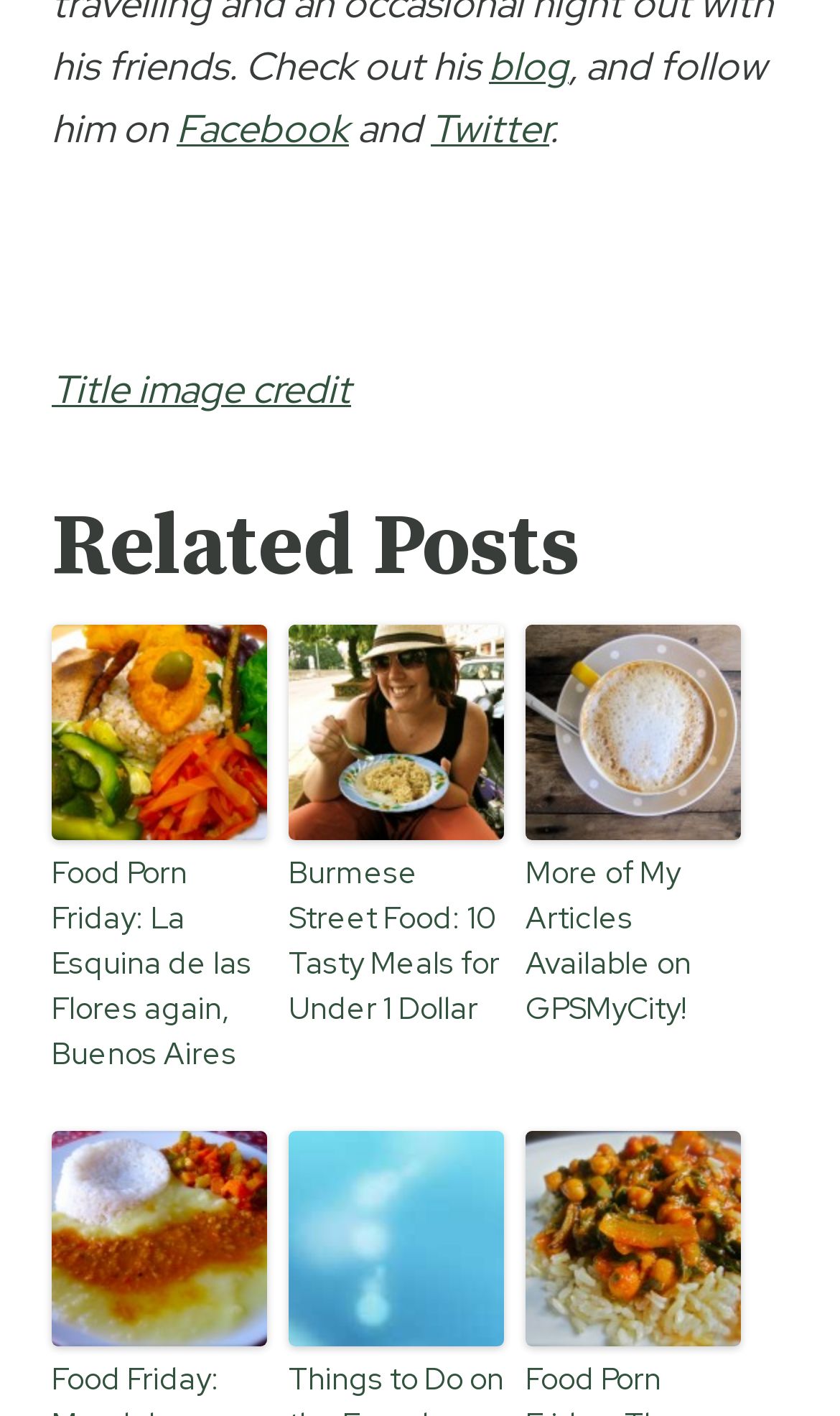Please identify the bounding box coordinates of the element that needs to be clicked to perform the following instruction: "explore more articles on GPSMyCity".

[0.626, 0.441, 0.882, 0.593]